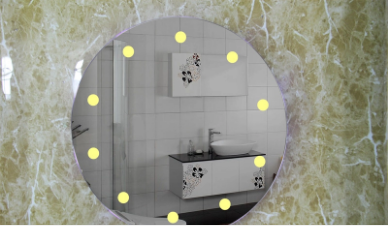What is the shape of the mirror?
Please respond to the question with a detailed and thorough explanation.

The caption describes the mirror as 'a beautifully designed round fogless mirror', indicating its circular shape.